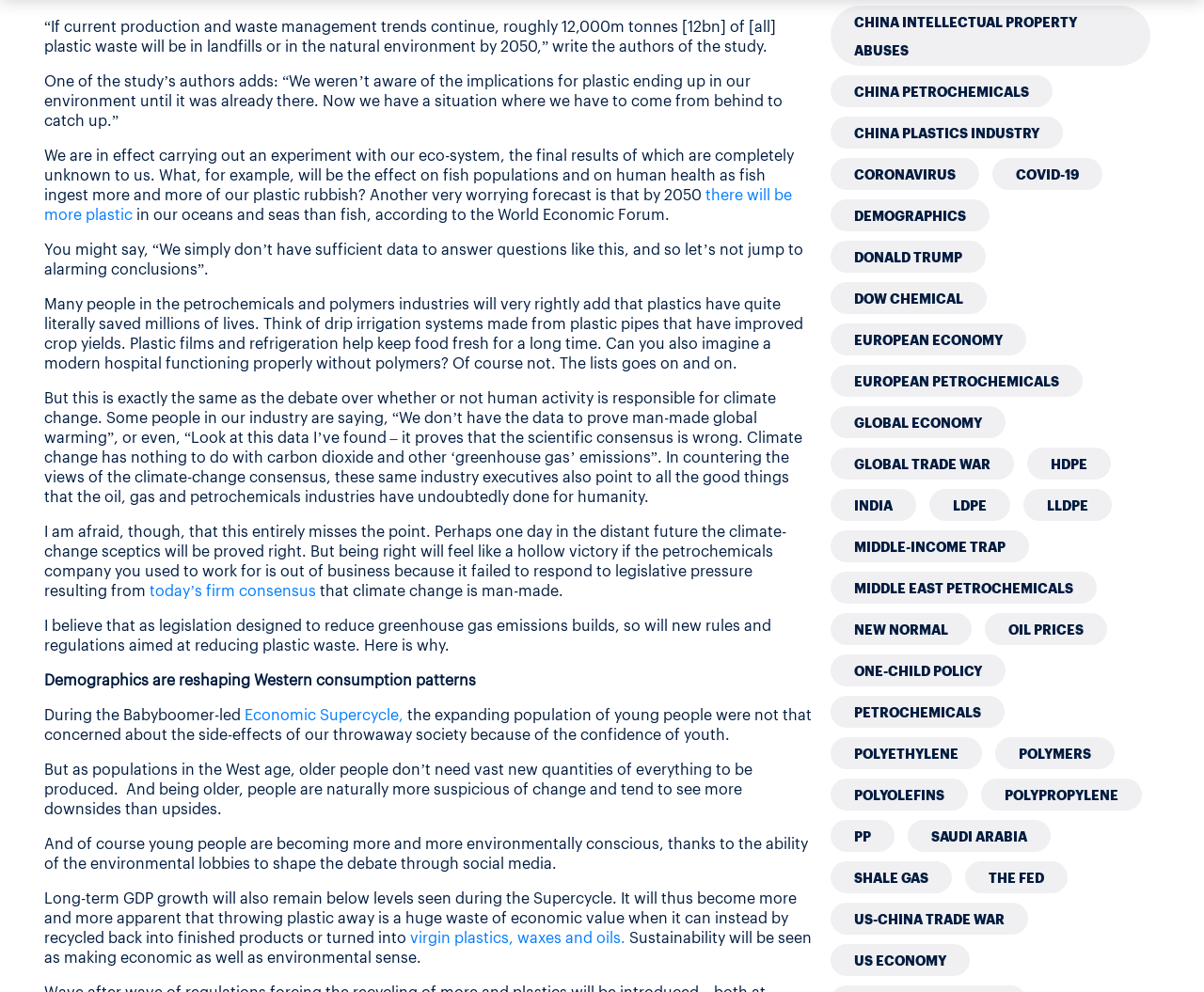Determine the bounding box for the described UI element: "COVID-19".

[0.824, 0.16, 0.916, 0.192]